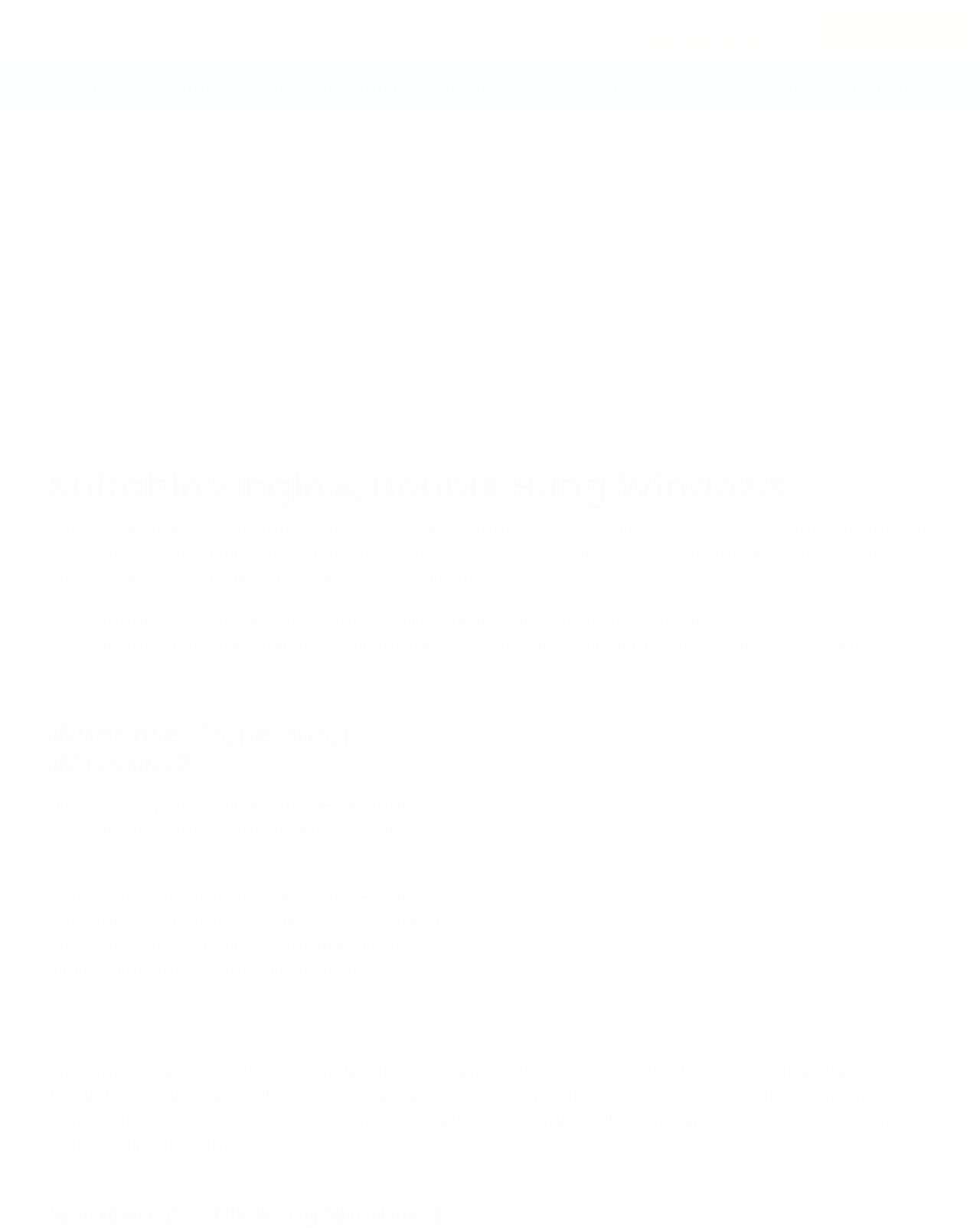Determine the bounding box coordinates for the HTML element mentioned in the following description: "Lift & Slide Patio Doors". The coordinates should be a list of four floats ranging from 0 to 1, represented as [left, top, right, bottom].

[0.182, 0.264, 0.323, 0.297]